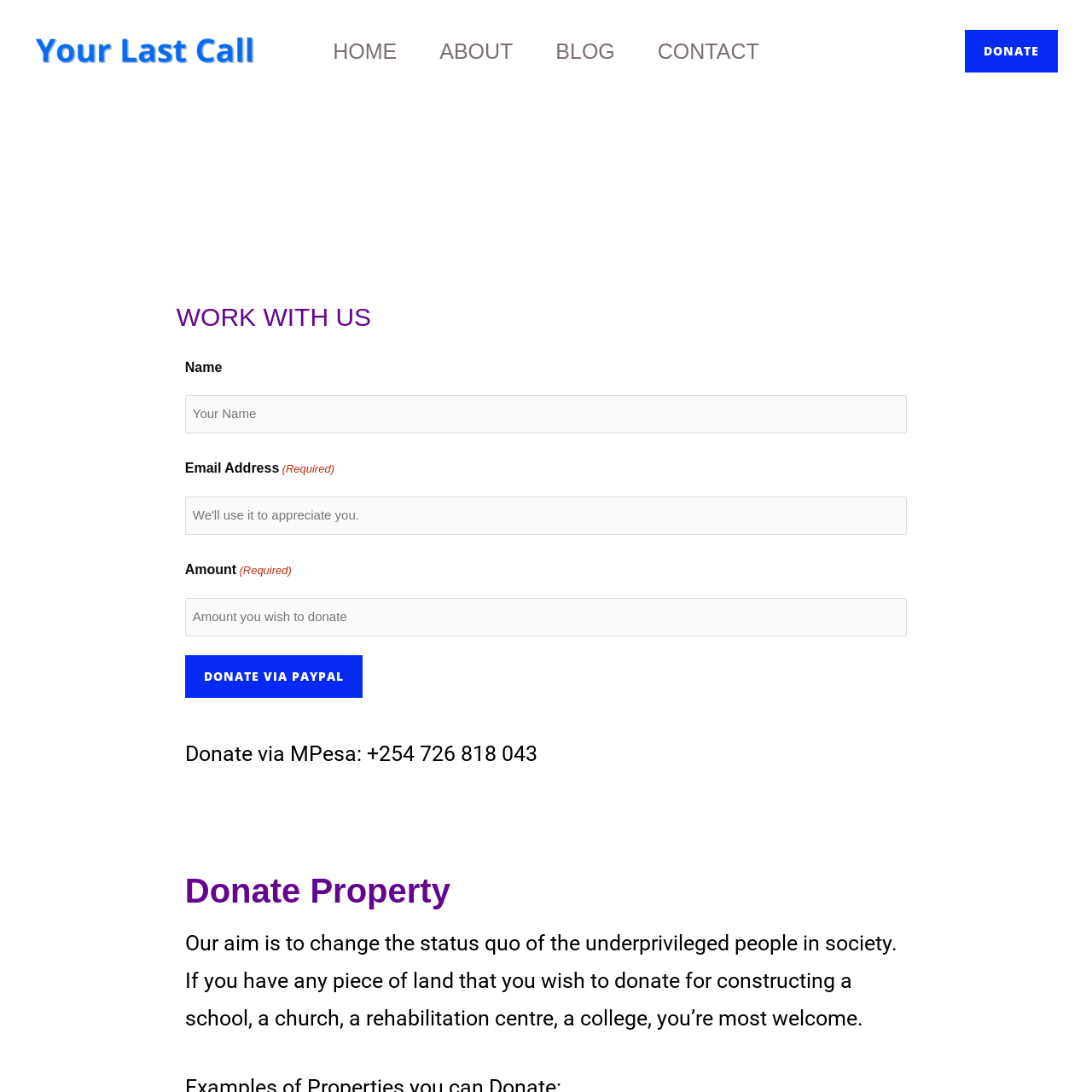Please answer the following question using a single word or phrase: 
What is the purpose of the 'Donate' section?

To donate money or property